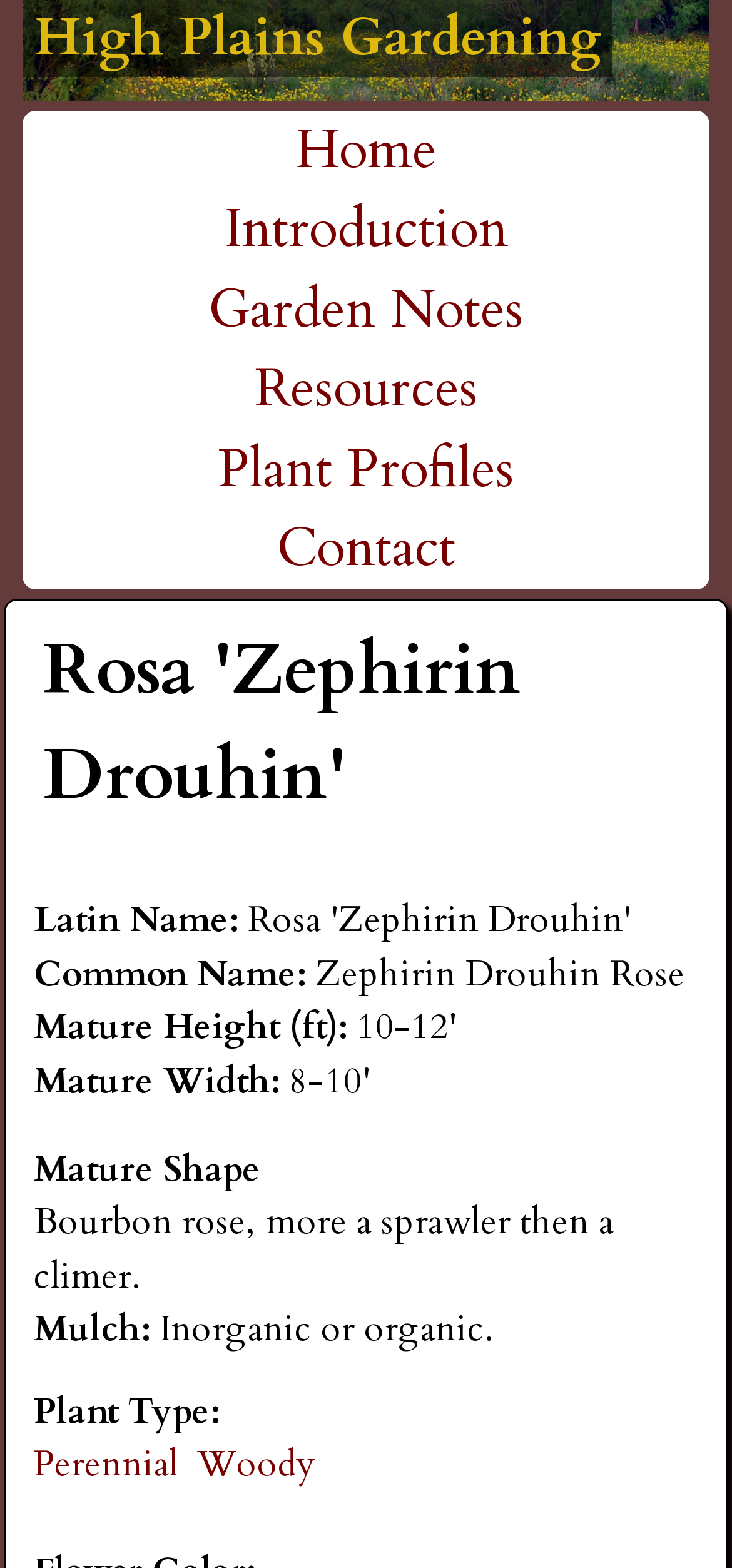Give a one-word or one-phrase response to the question:
What type of mulch is recommended for the rose?

Inorganic or organic